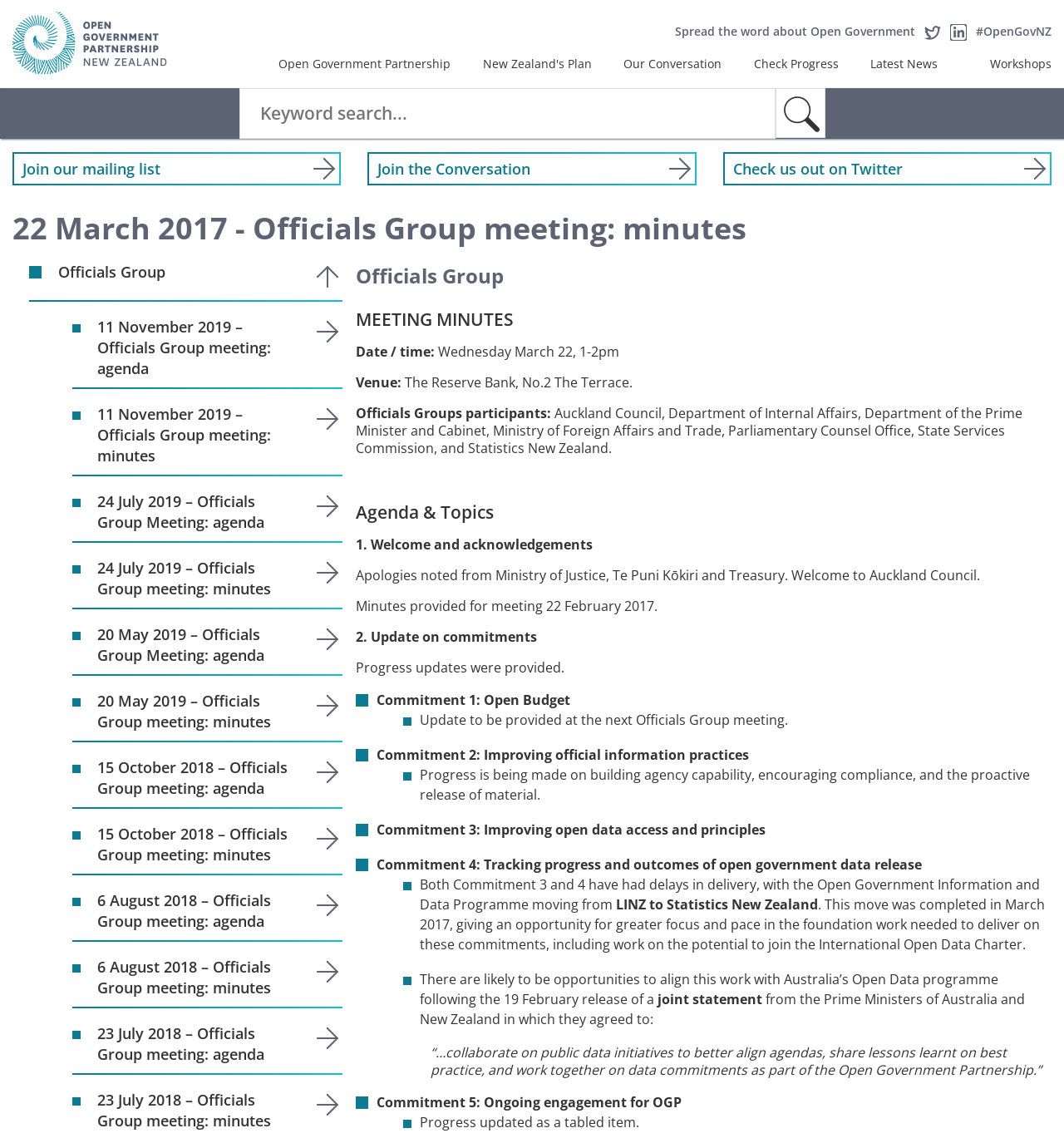Bounding box coordinates are given in the format (top-left x, top-left y, bottom-right x, bottom-right y). All values should be floating point numbers between 0 and 1. Provide the bounding box coordinate for the UI element described as: LINZ to Statistics New Zealand

[0.579, 0.787, 0.768, 0.803]